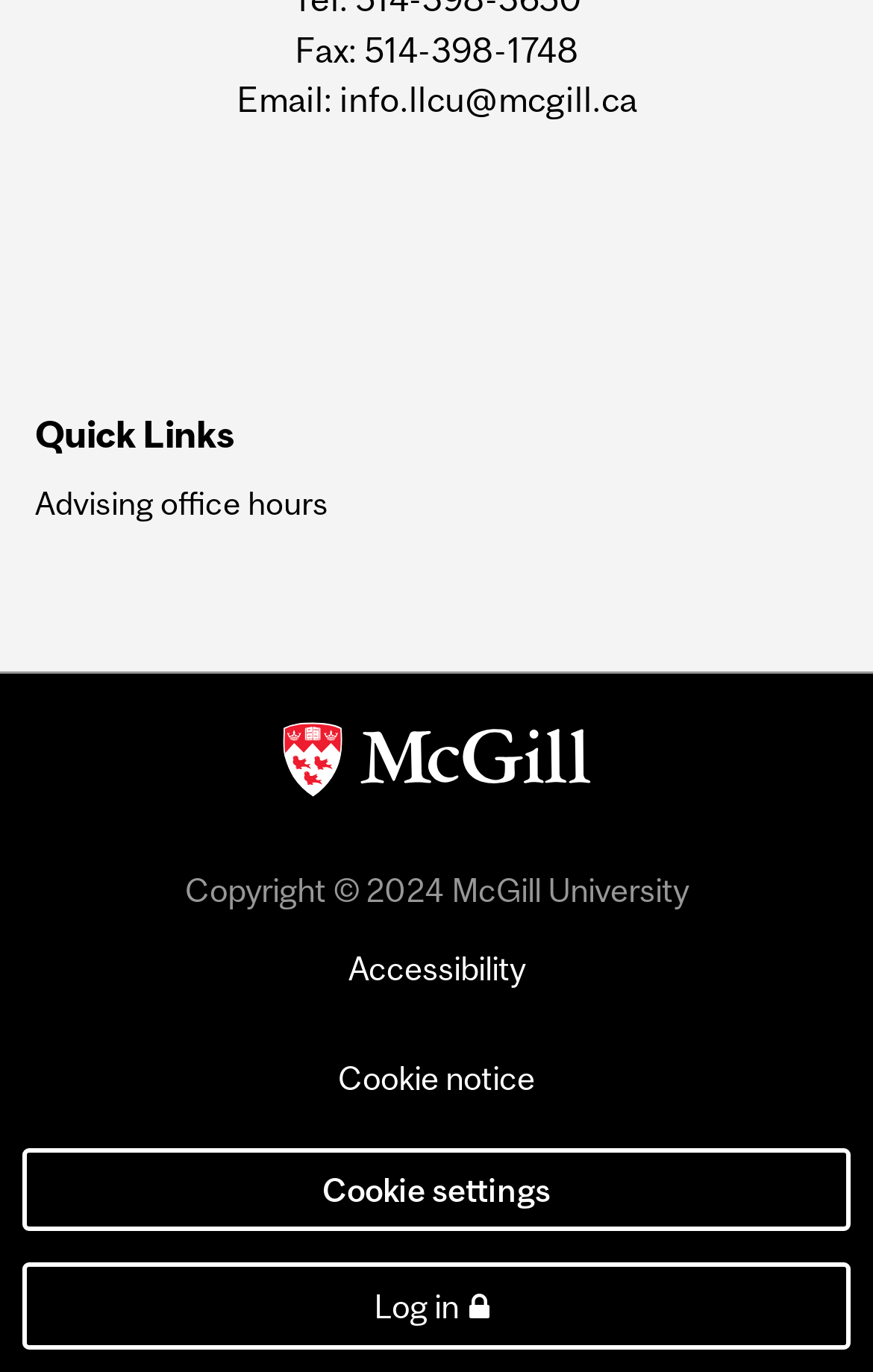With reference to the screenshot, provide a detailed response to the question below:
What is the email address?

I found the email address by looking at the StaticText element with the text 'Email: info.llcu@mcgill.ca' which is located near the top of the page.